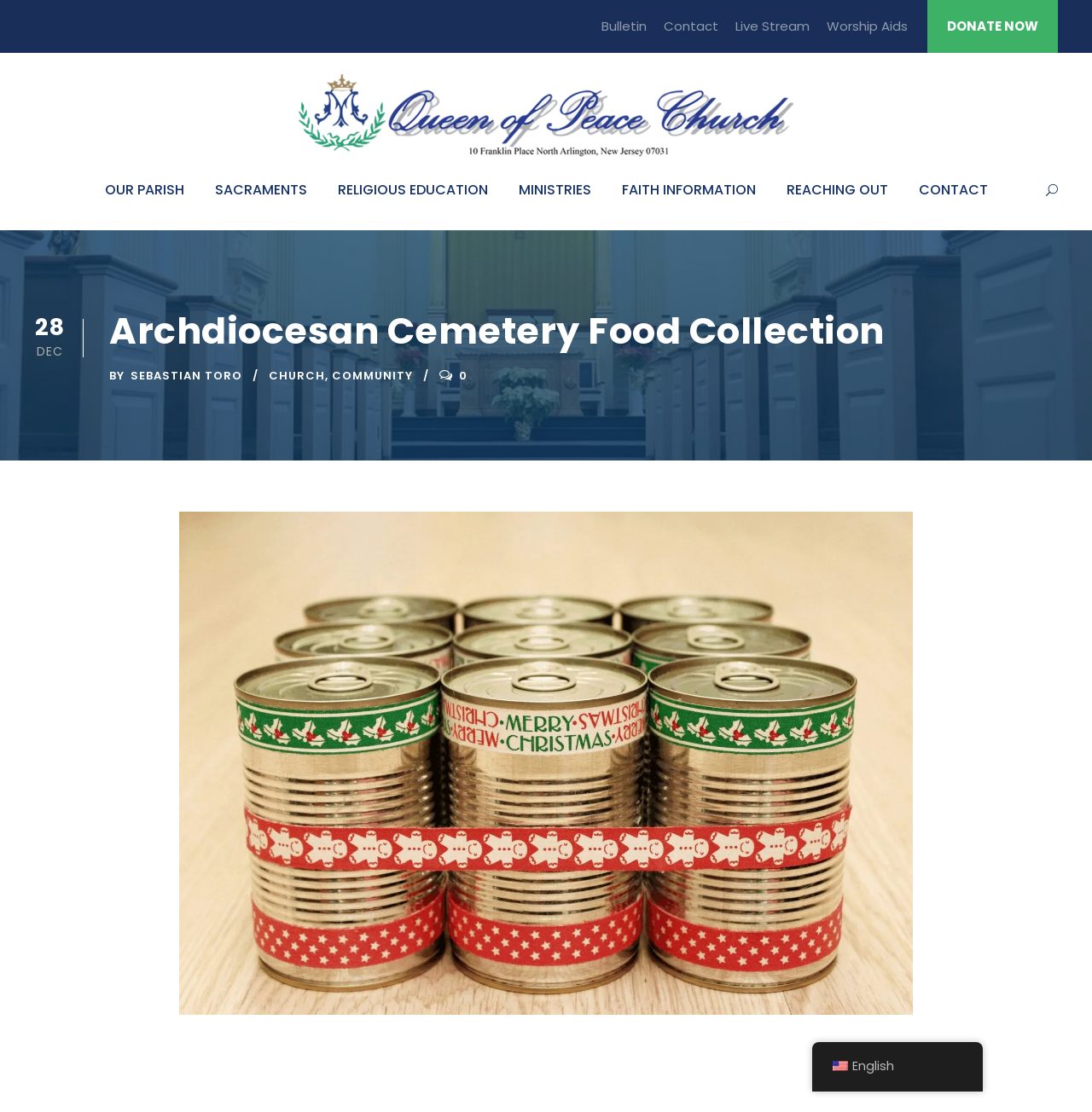Please locate the bounding box coordinates of the region I need to click to follow this instruction: "Visit the 'OUR PARISH' page".

[0.096, 0.16, 0.168, 0.207]